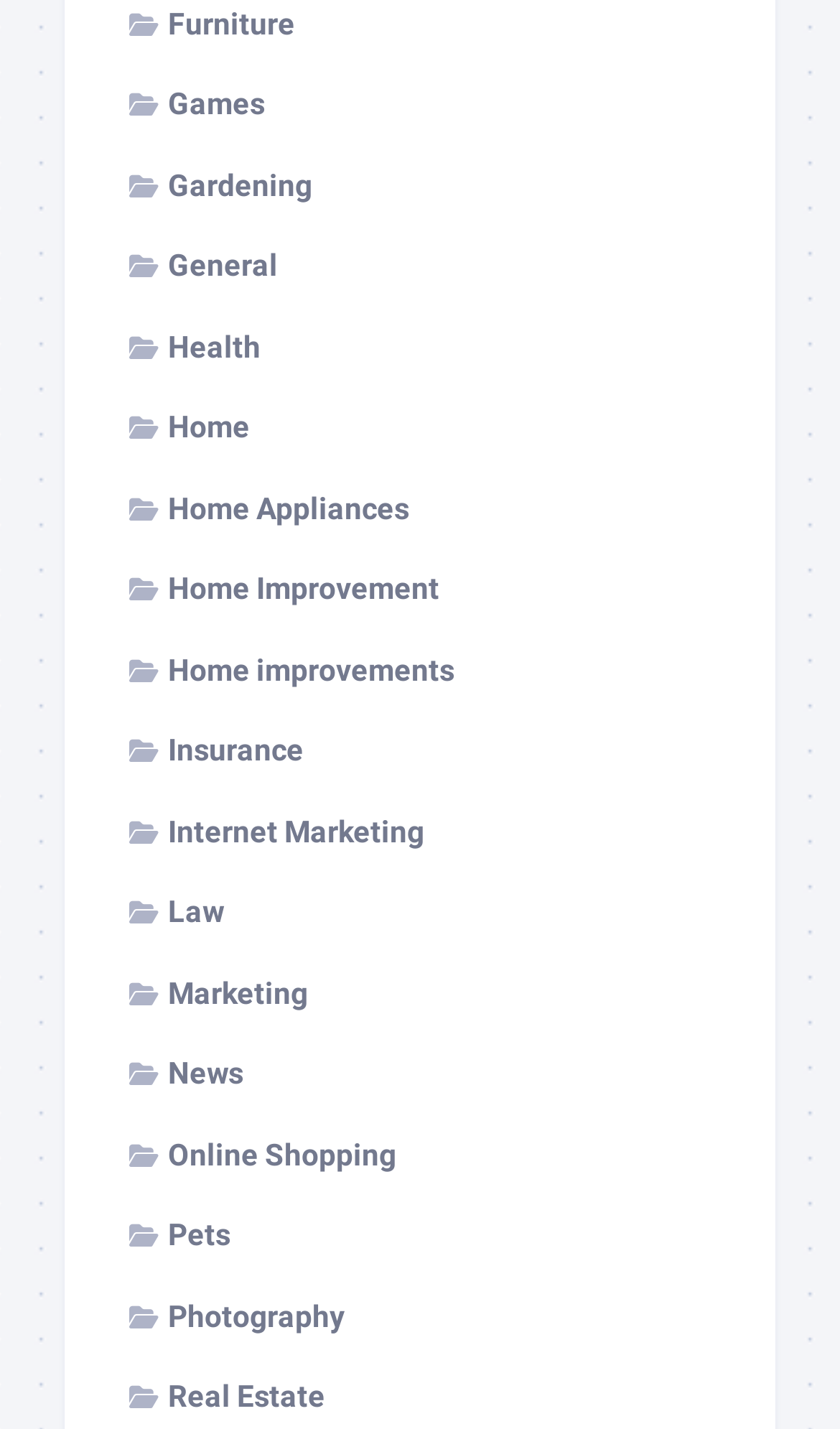What is the last category listed on the webpage? Refer to the image and provide a one-word or short phrase answer.

Real Estate